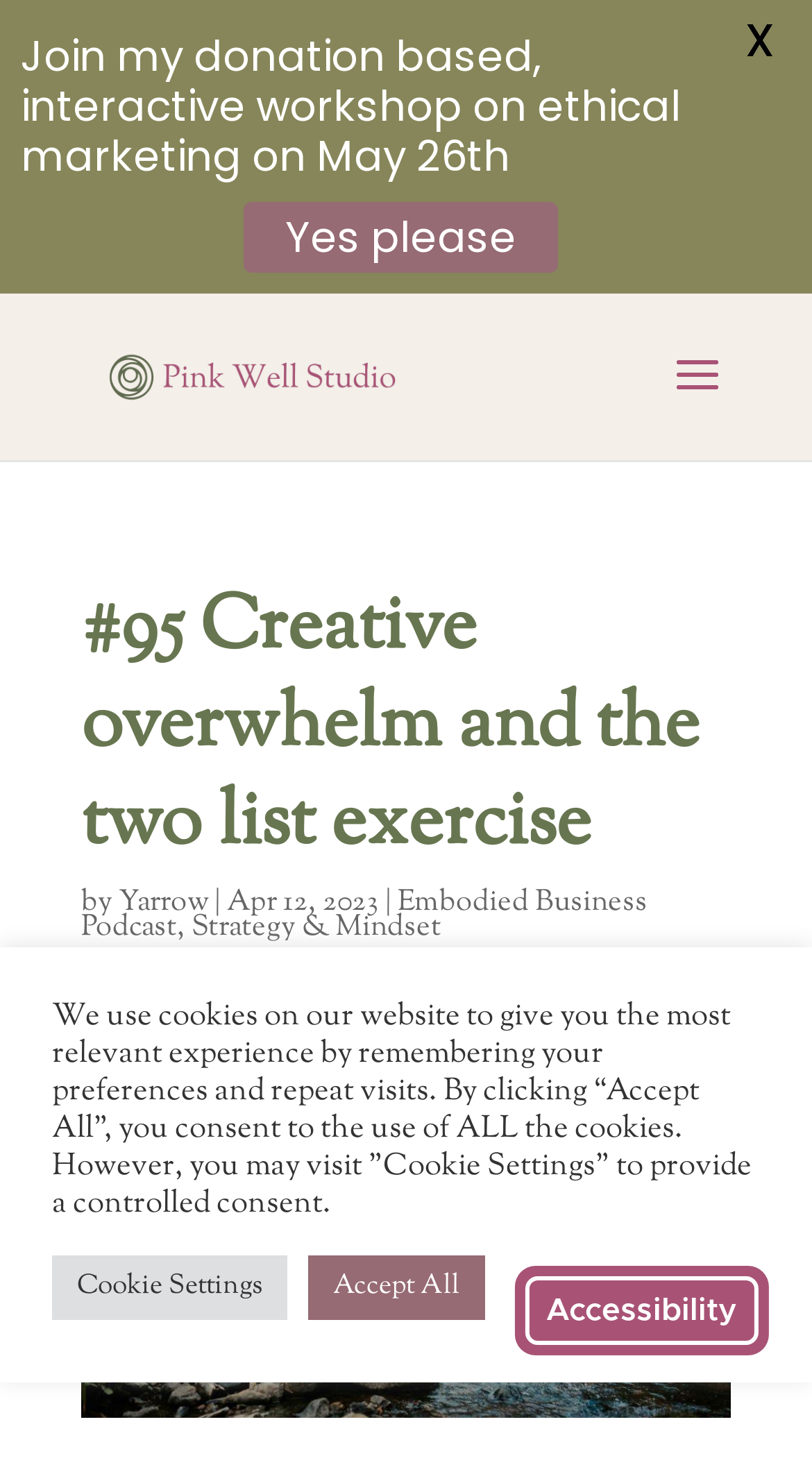Using the provided element description "Cookie Settings", determine the bounding box coordinates of the UI element.

[0.064, 0.857, 0.354, 0.901]